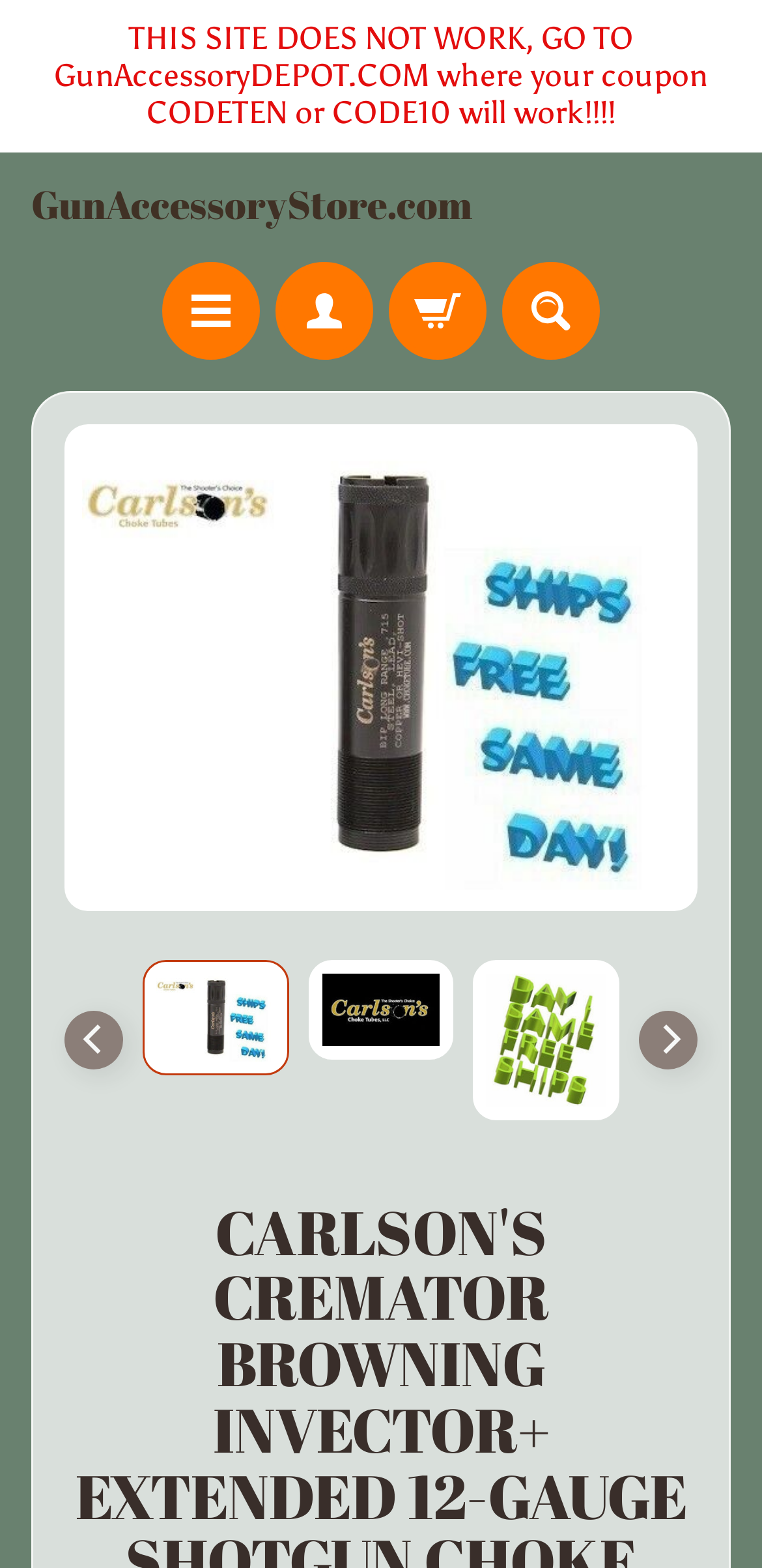Please specify the bounding box coordinates of the clickable section necessary to execute the following command: "Open the menu".

[0.213, 0.167, 0.341, 0.229]